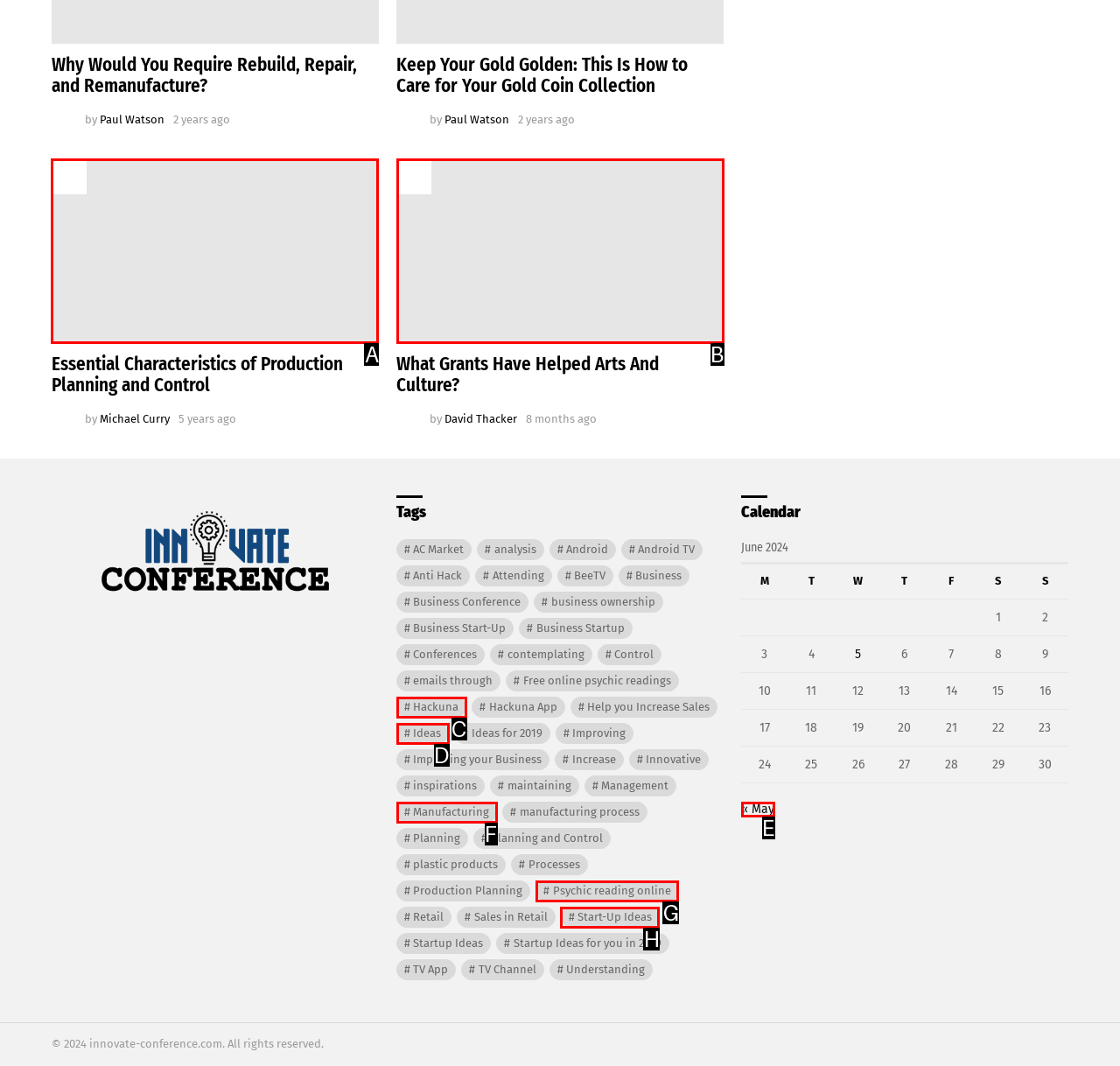Indicate the UI element to click to perform the task: Read the article 'Essential Characteristics of Production Planning and Control'. Reply with the letter corresponding to the chosen element.

A